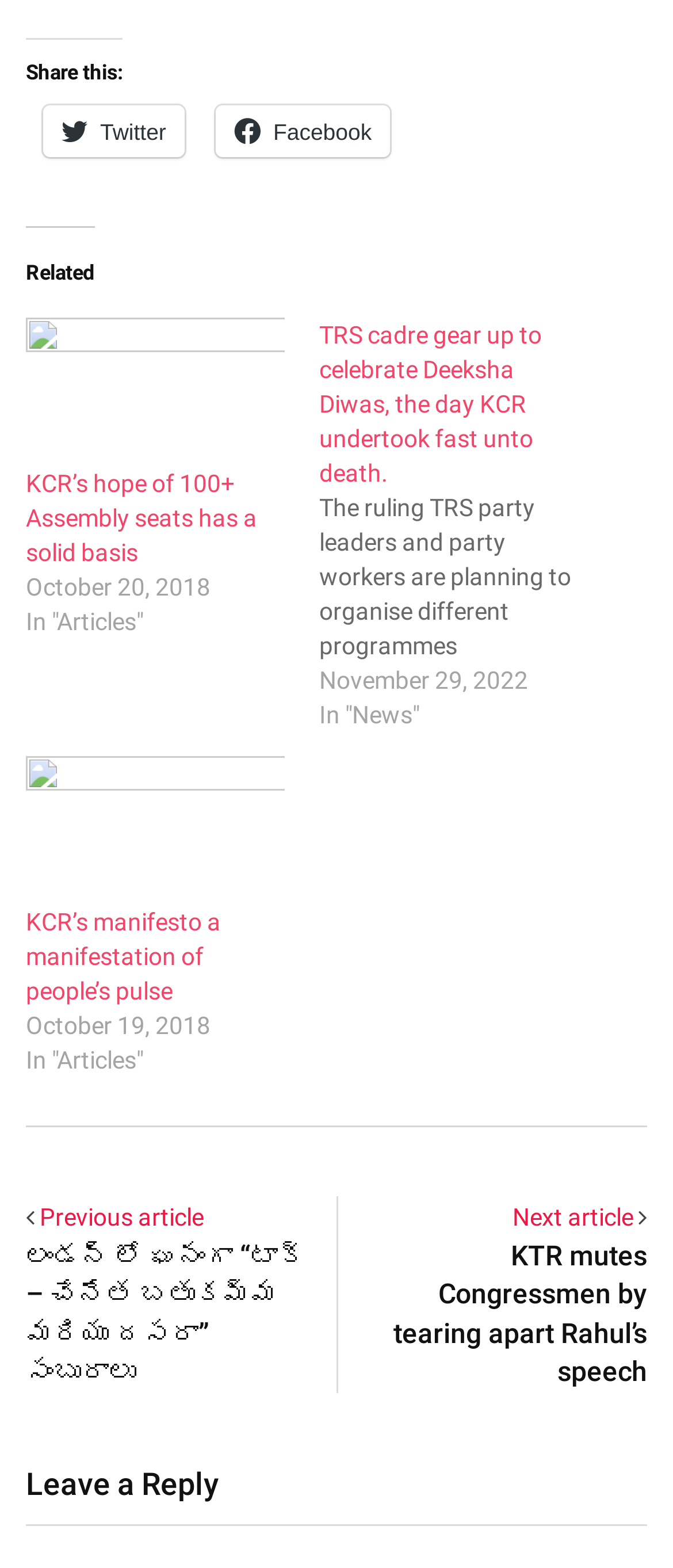Locate the bounding box coordinates of the item that should be clicked to fulfill the instruction: "Share on Twitter".

[0.064, 0.068, 0.275, 0.101]